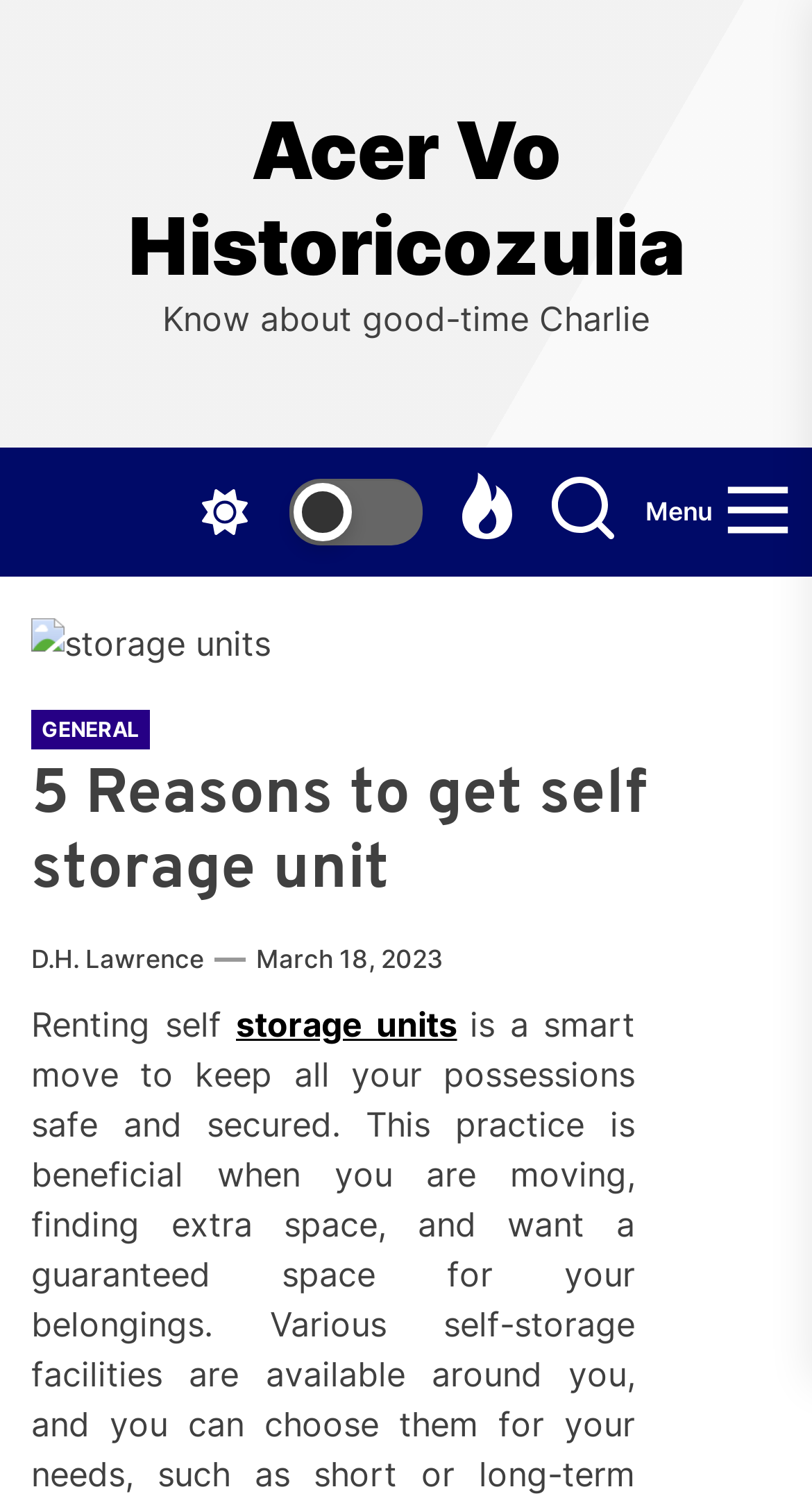Pinpoint the bounding box coordinates of the clickable element needed to complete the instruction: "Click the 'storage units' link". The coordinates should be provided as four float numbers between 0 and 1: [left, top, right, bottom].

[0.291, 0.664, 0.563, 0.691]